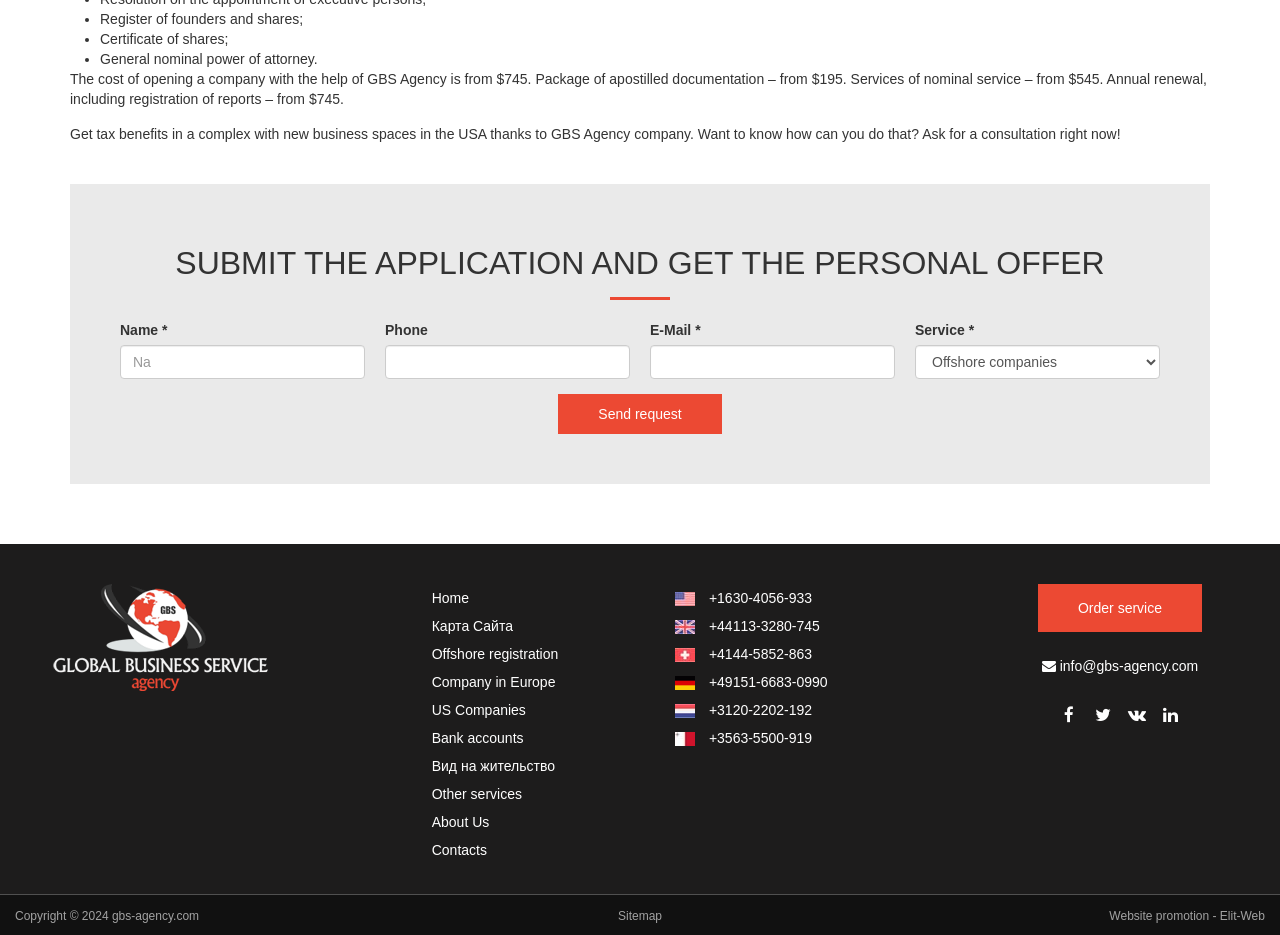What is the minimum cost of opening a company with the help of GBS Agency?
Provide an in-depth and detailed explanation in response to the question.

The cost is mentioned in the text 'The cost of opening a company with the help of GBS Agency is from $745.' which is located at the top of the webpage.